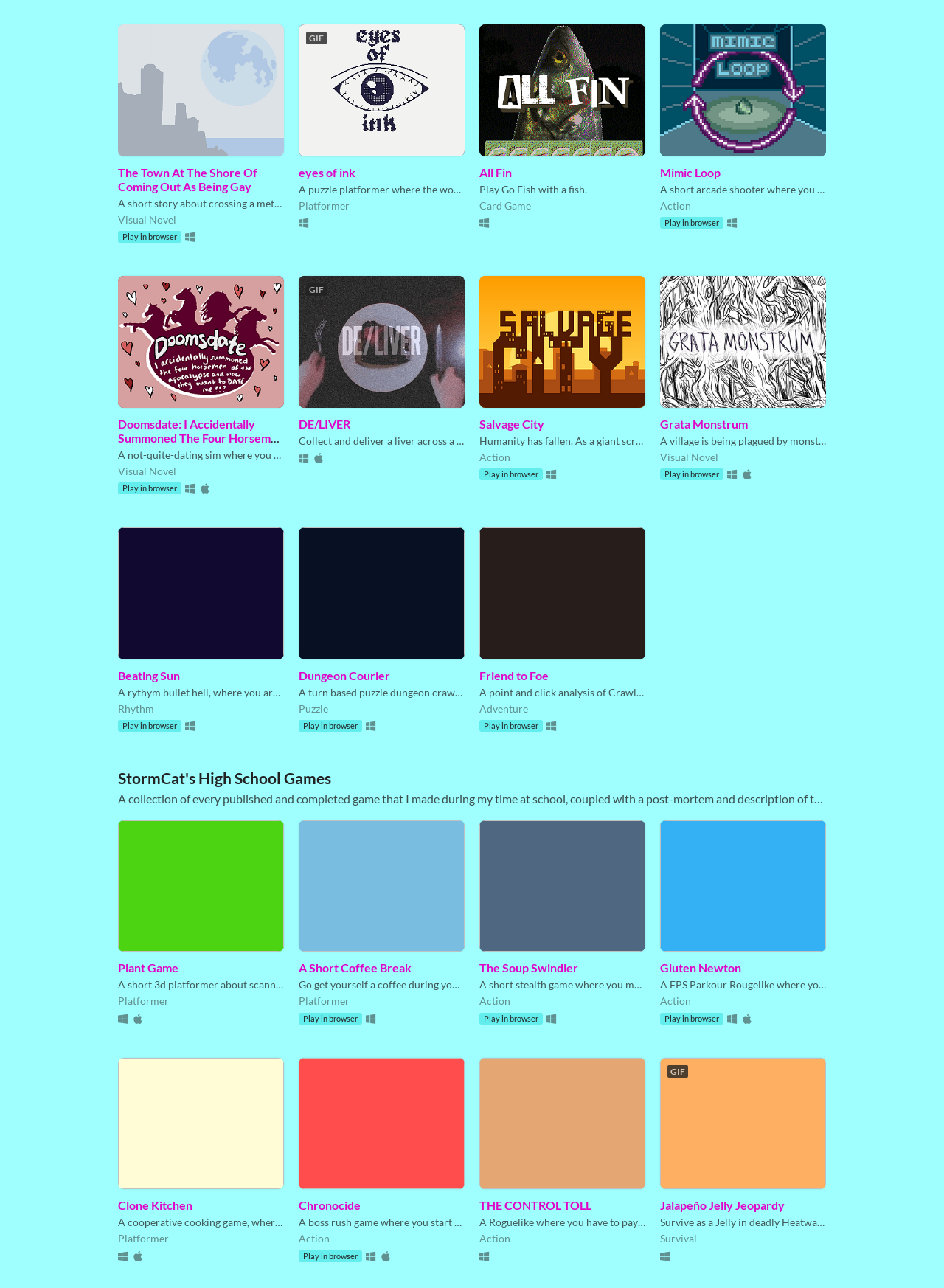Please specify the bounding box coordinates of the clickable section necessary to execute the following command: "Play The Town At The Shore Of Coming Out As Being Gay".

[0.125, 0.128, 0.273, 0.15]